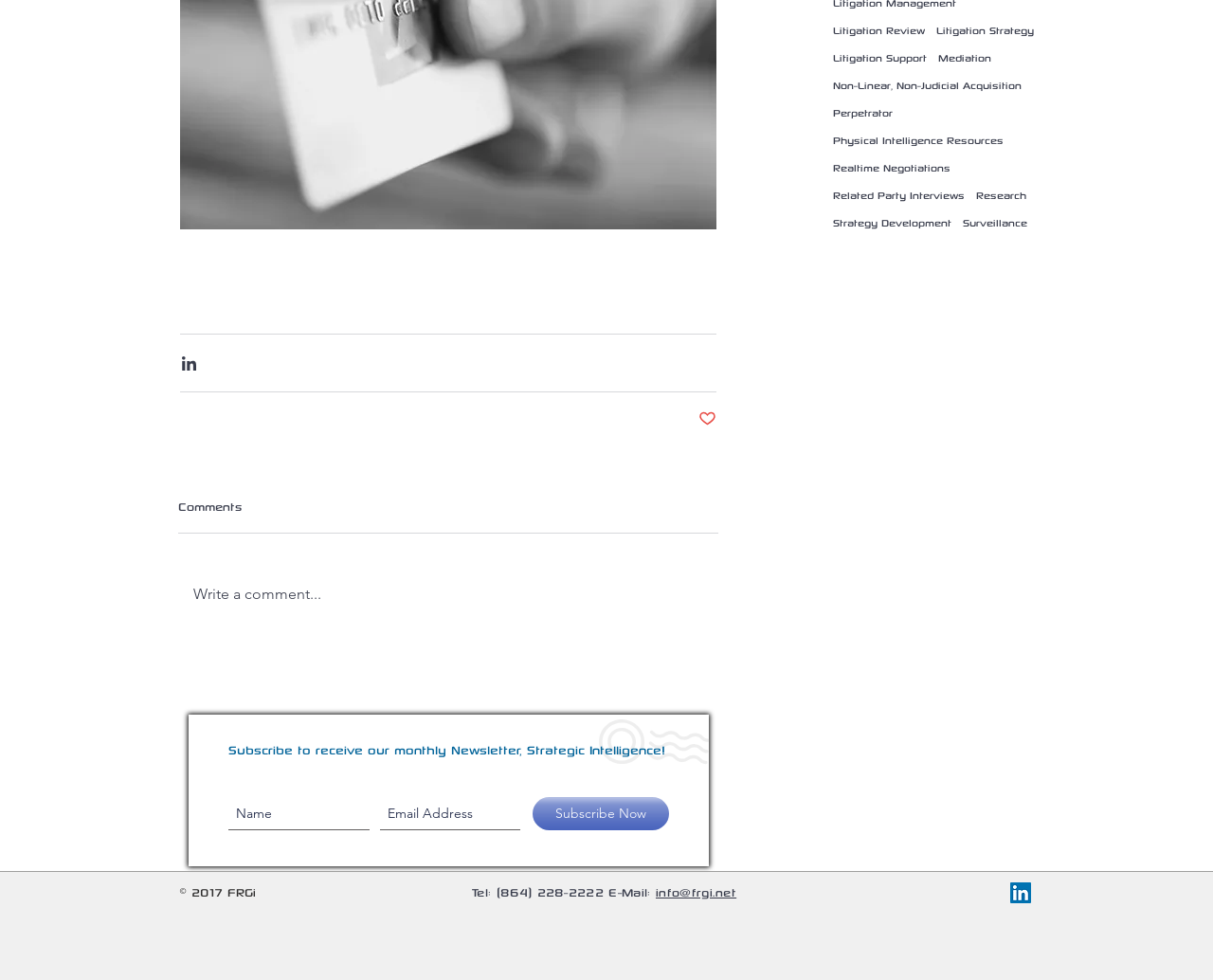Find the bounding box coordinates for the HTML element described as: "Realtime Negotiations". The coordinates should consist of four float values between 0 and 1, i.e., [left, top, right, bottom].

[0.687, 0.163, 0.784, 0.18]